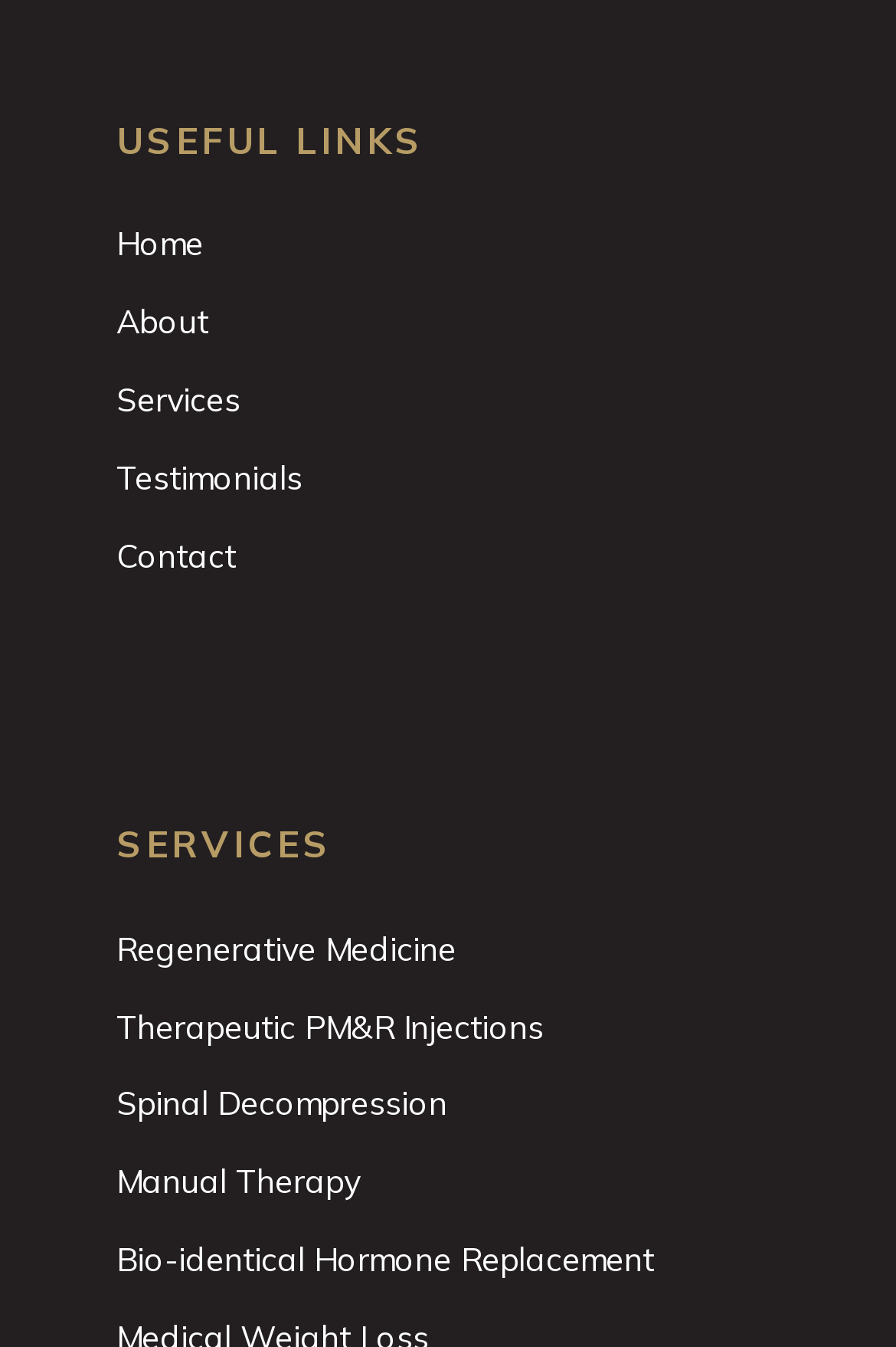Please provide the bounding box coordinates for the element that needs to be clicked to perform the instruction: "view testimonials". The coordinates must consist of four float numbers between 0 and 1, formatted as [left, top, right, bottom].

[0.13, 0.331, 0.87, 0.38]